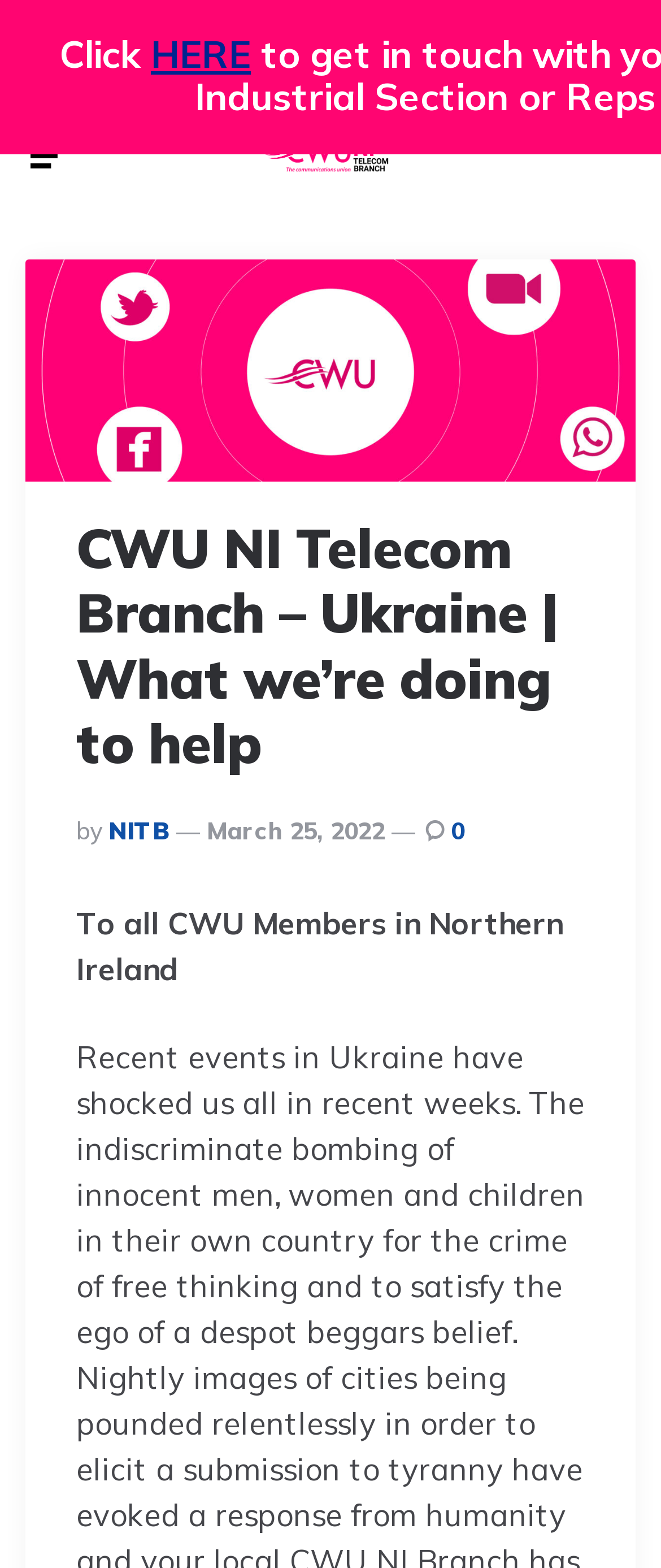Answer this question using a single word or a brief phrase:
What is the audience of the latest post?

CWU Members in Northern Ireland